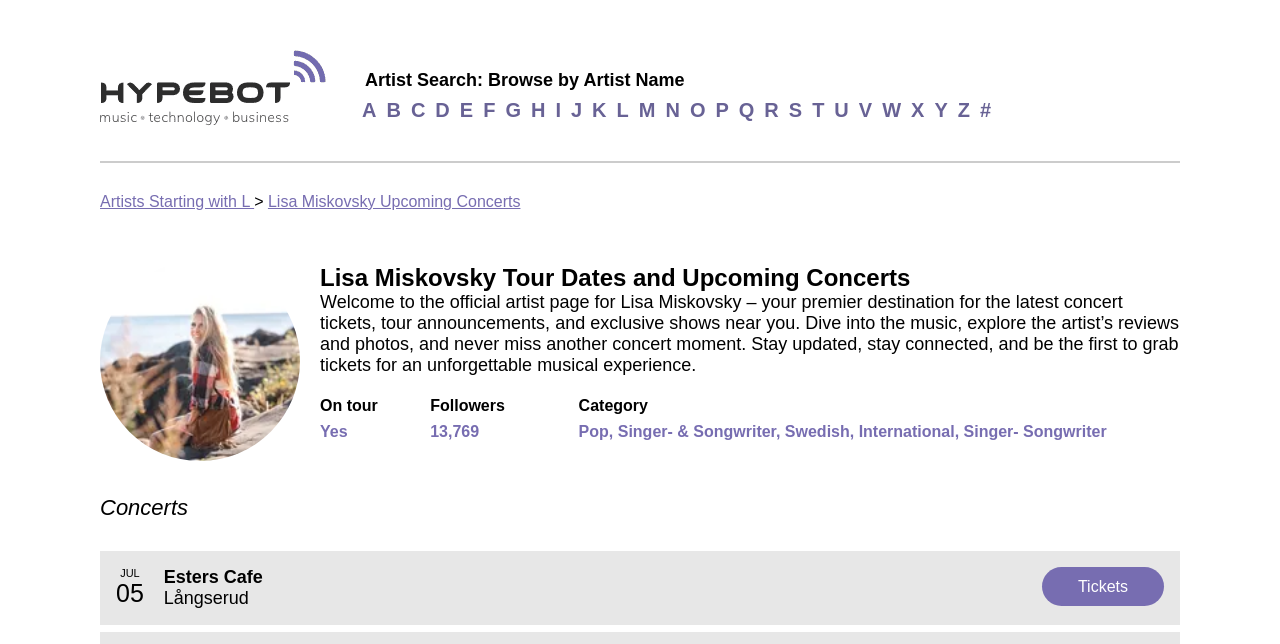Provide the bounding box coordinates in the format (top-left x, top-left y, bottom-right x, bottom-right y). All values are floating point numbers between 0 and 1. Determine the bounding box coordinate of the UI element described as: Lisa Miskovsky Upcoming Concerts

[0.209, 0.3, 0.407, 0.326]